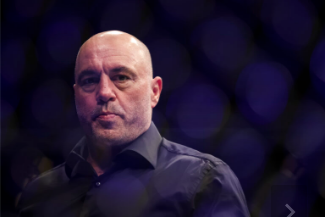Give a one-word or phrase response to the following question: What is the man's expression?

Serious and contemplative